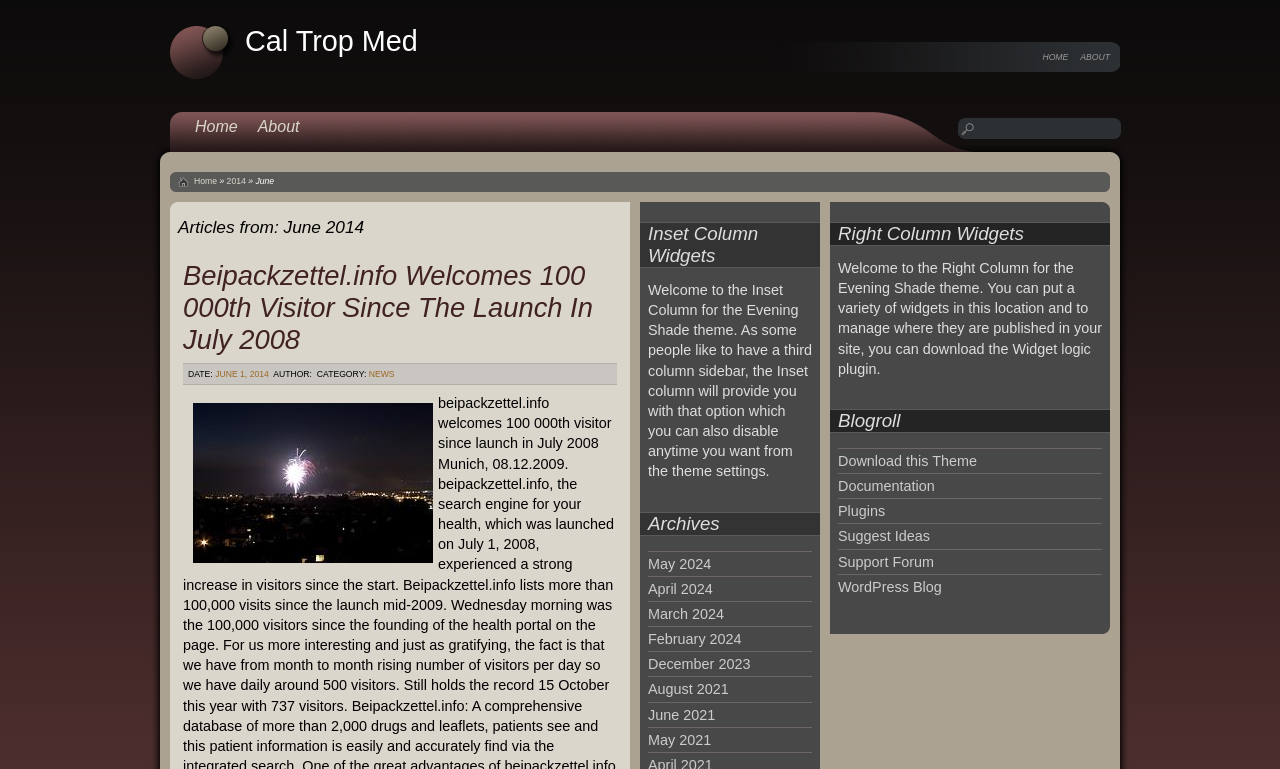Predict the bounding box of the UI element that fits this description: "February 2024".

[0.506, 0.821, 0.579, 0.841]